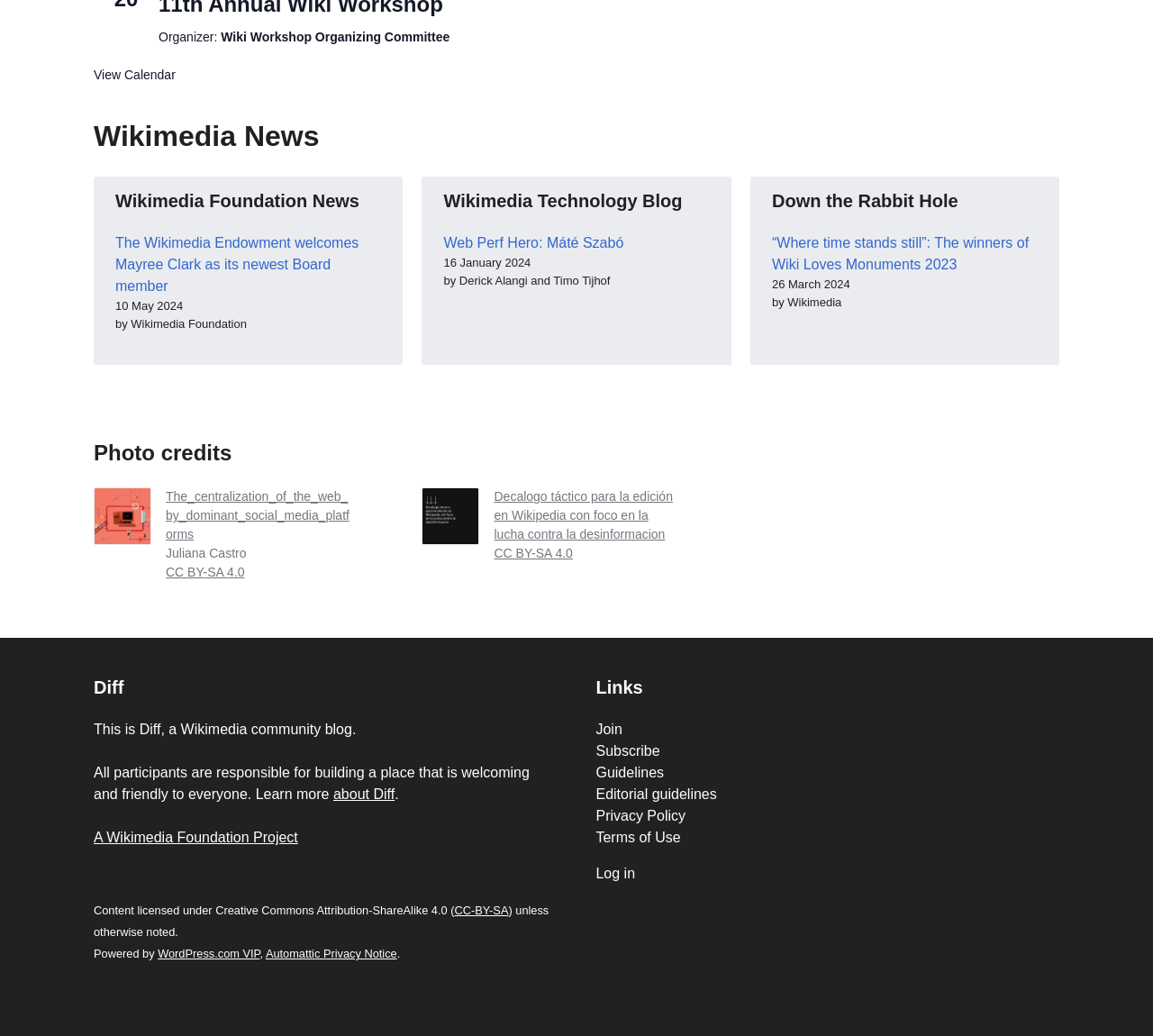Analyze the image and deliver a detailed answer to the question: What is the name of the Wikimedia committee?

The question can be answered by looking at the link element with the text 'Wiki Workshop Organizing Committee' which is located near the 'Organizer:' static text.